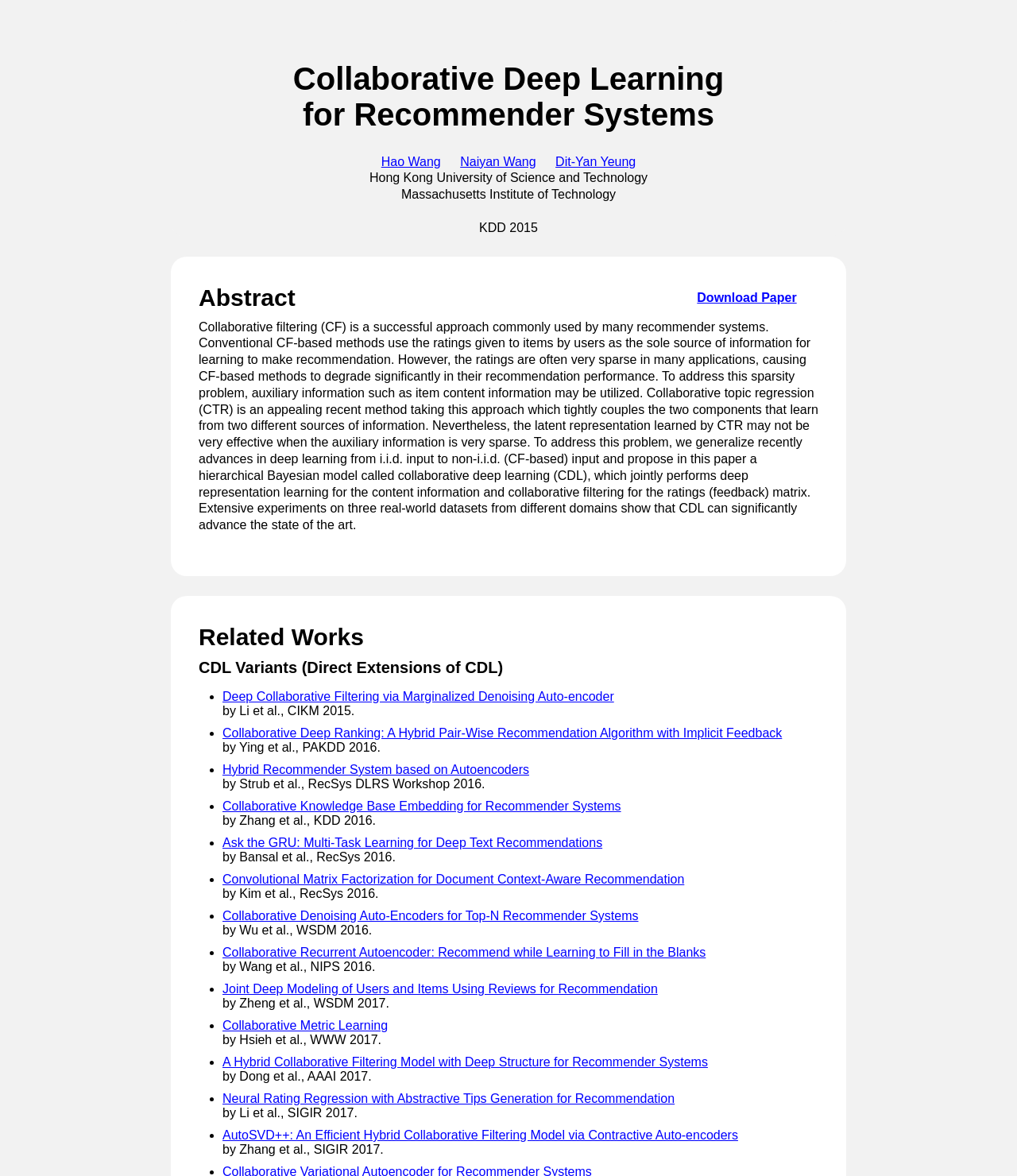Convey a detailed summary of the webpage, mentioning all key elements.

This webpage is about collaborative deep learning for recommender systems. At the top, there is a heading with the title "Collaborative Deep Learning for Recommender Systems" and three links to the authors' names: Hao Wang, Naiyan Wang, and Dit-Yan Yeung. Below the title, there are two lines of text indicating the affiliations of the authors: Hong Kong University of Science and Technology and Massachusetts Institute of Technology. 

On the left side of the page, there is a section with a heading "Abstract" followed by a long paragraph describing the collaborative filtering approach and its limitations, and how the proposed collaborative deep learning (CDL) method addresses these limitations. 

Below the abstract, there are three headings: "Related Works", "CDL Variants (Direct Extensions of CDL)", and a list of 15 related works with links to their titles and authors. Each related work is marked with a bullet point and has a brief description. The list of related works takes up most of the page, with the links and descriptions arranged in a vertical column. 

At the bottom of the page, there is a link to "Download Paper".